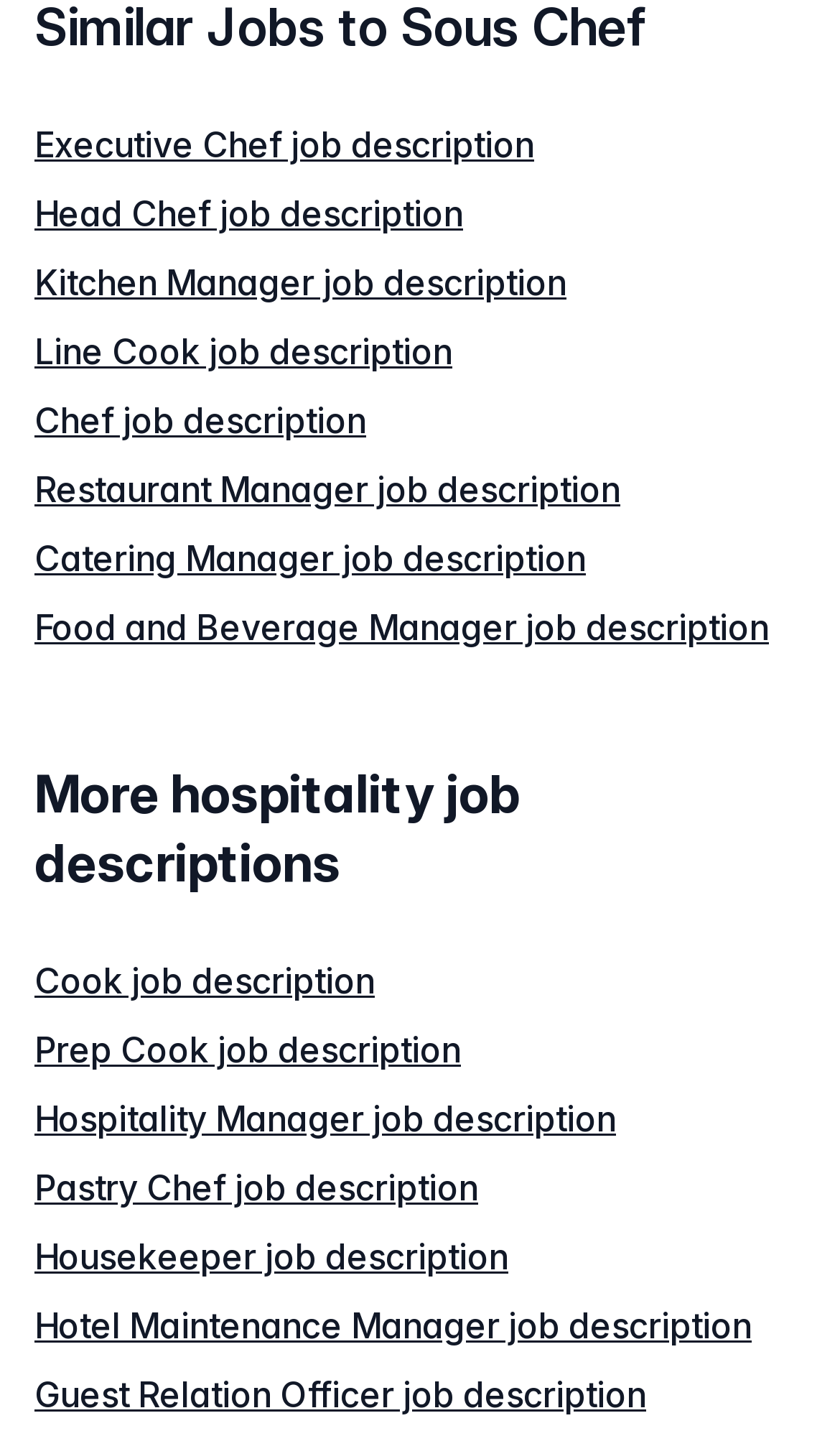Give the bounding box coordinates for the element described as: "Housekeeper job description".

[0.041, 0.859, 0.605, 0.889]